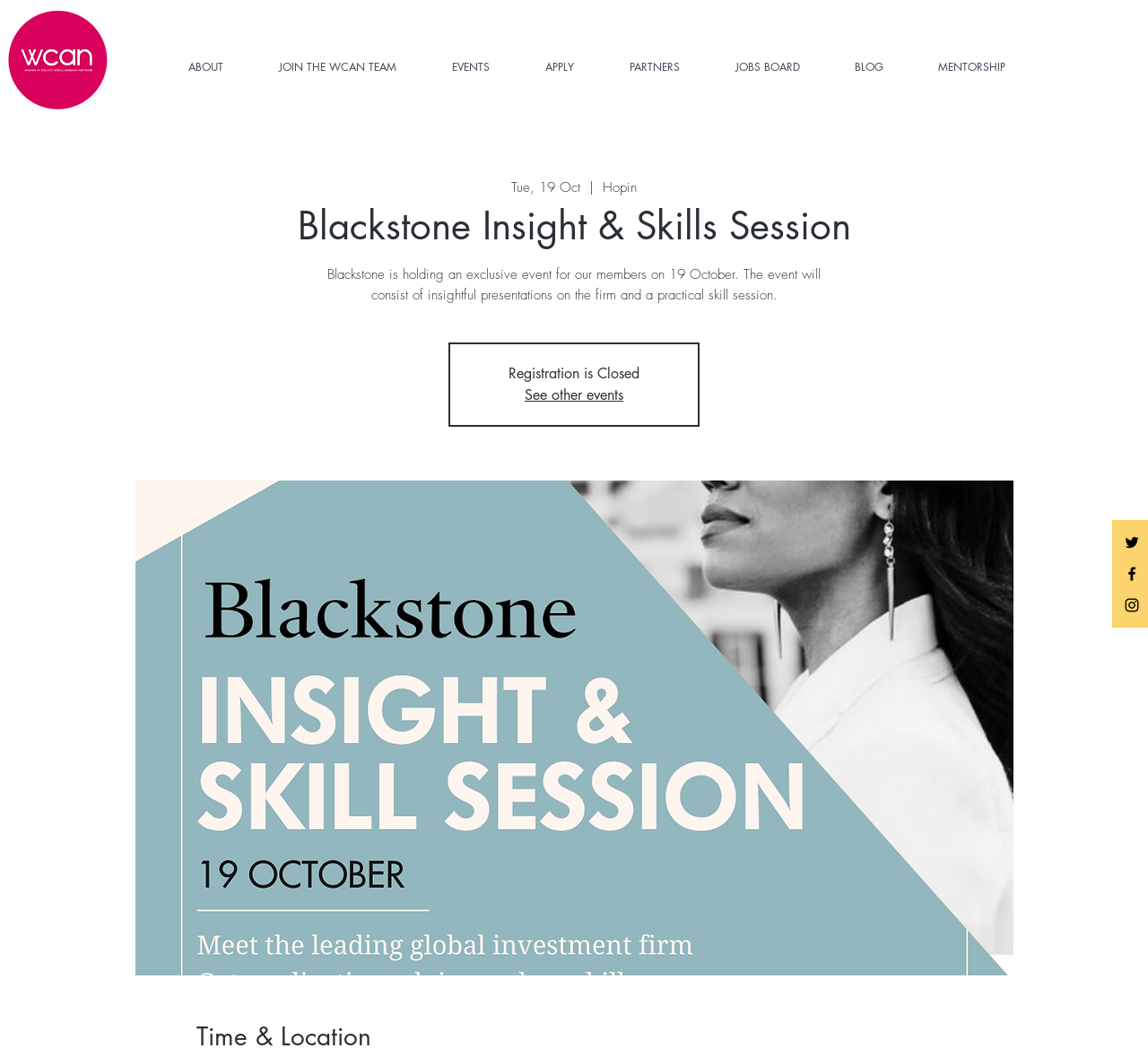What is the platform for the Blackstone Insight & Skills Session?
Based on the image, answer the question with as much detail as possible.

I found the platform by looking at the text 'Hopin' which is located next to the date of the event.